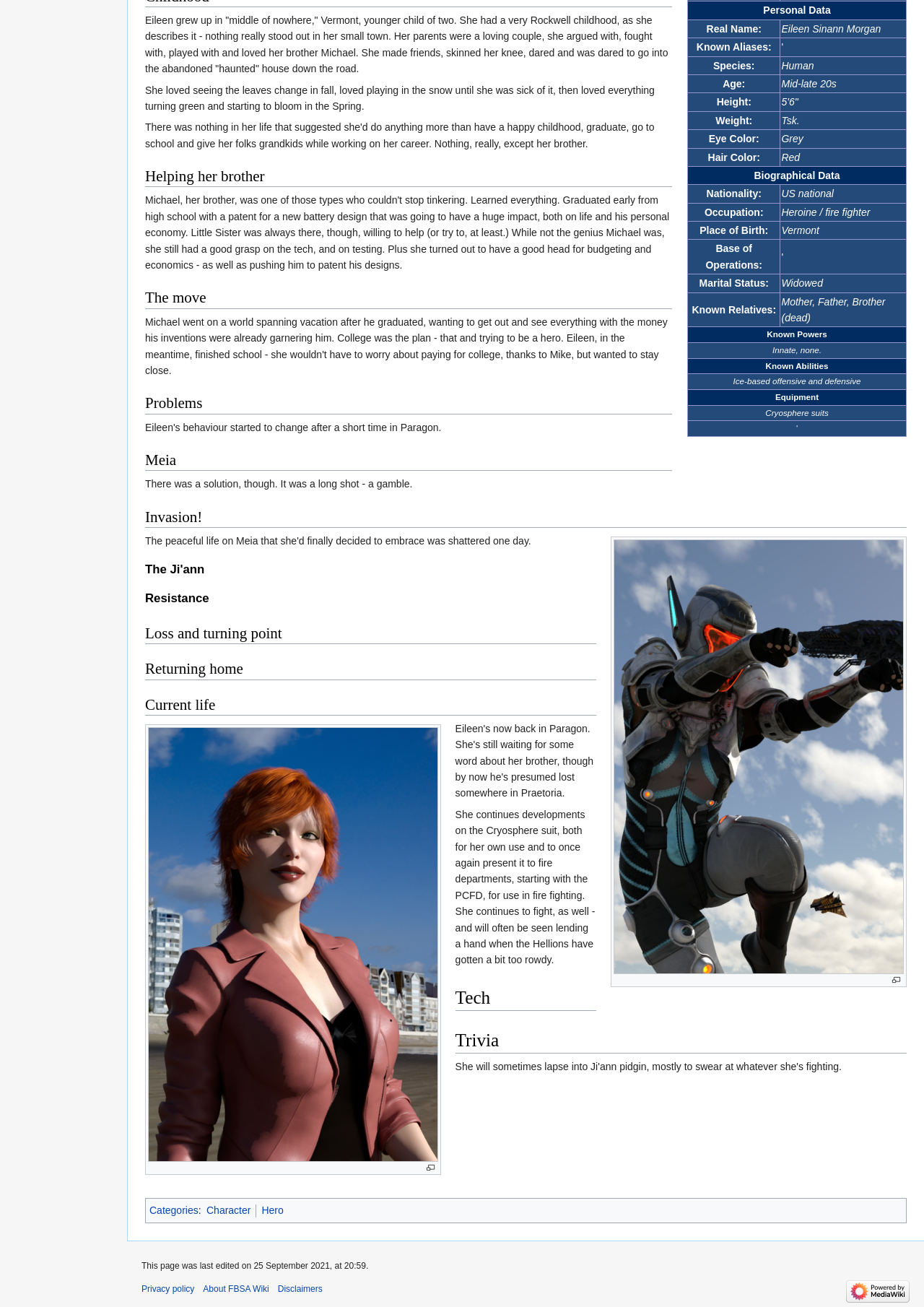Using the description: "Disclaimers", determine the UI element's bounding box coordinates. Ensure the coordinates are in the format of four float numbers between 0 and 1, i.e., [left, top, right, bottom].

[0.301, 0.983, 0.349, 0.99]